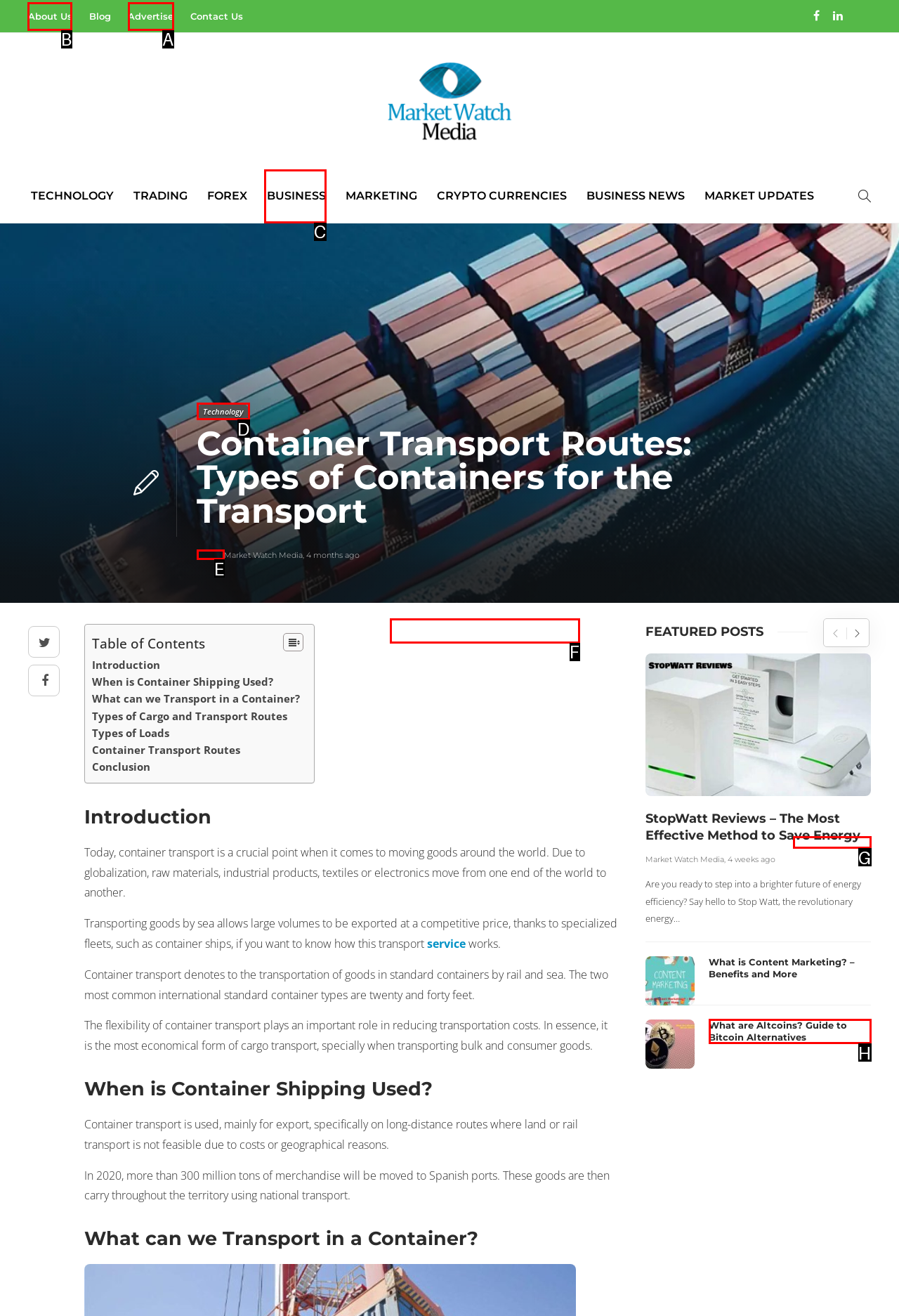Select the UI element that should be clicked to execute the following task: Click on the 'About Us' link
Provide the letter of the correct choice from the given options.

B